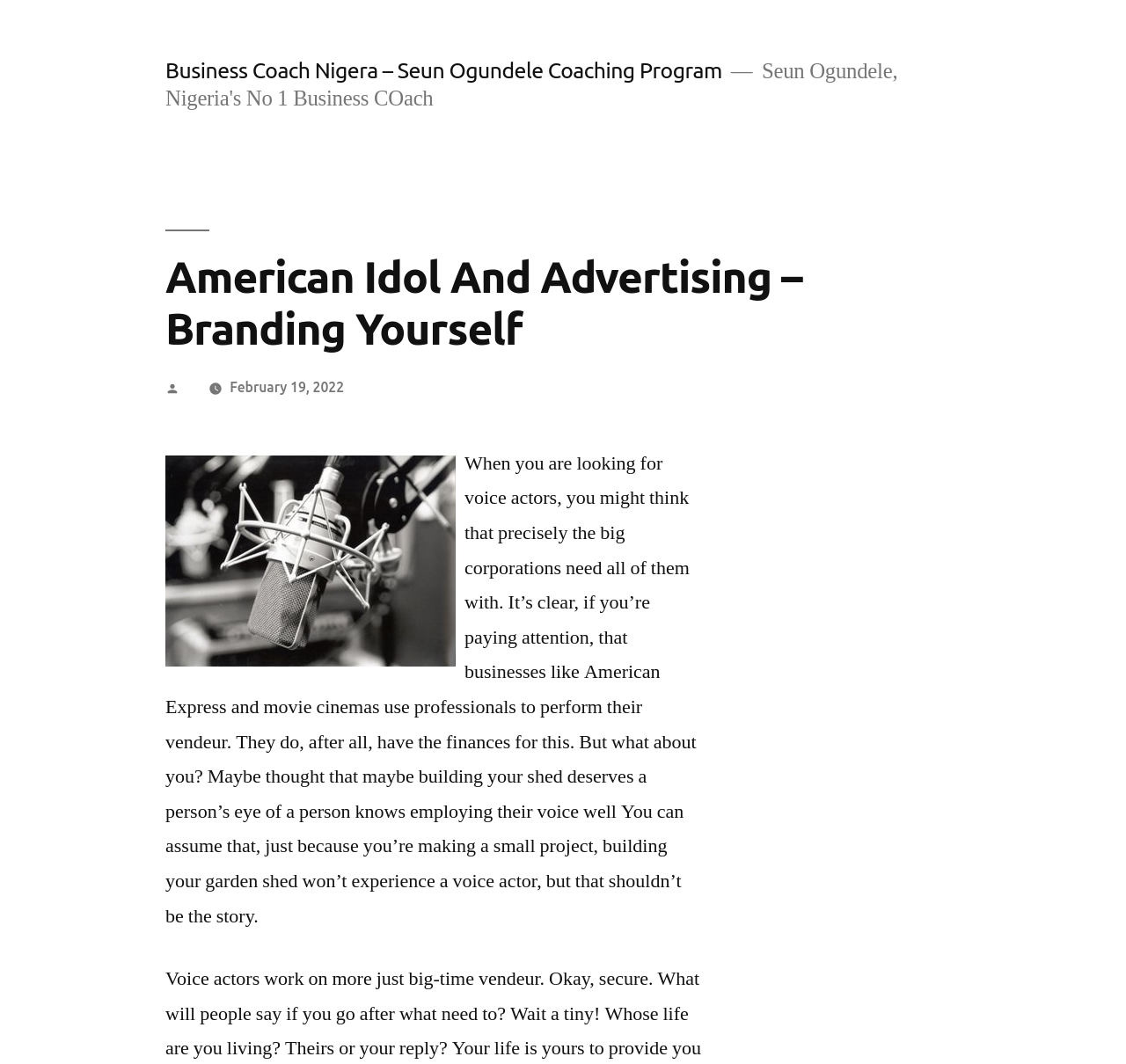Use a single word or phrase to answer the question: Who is the author of the article?

Not specified